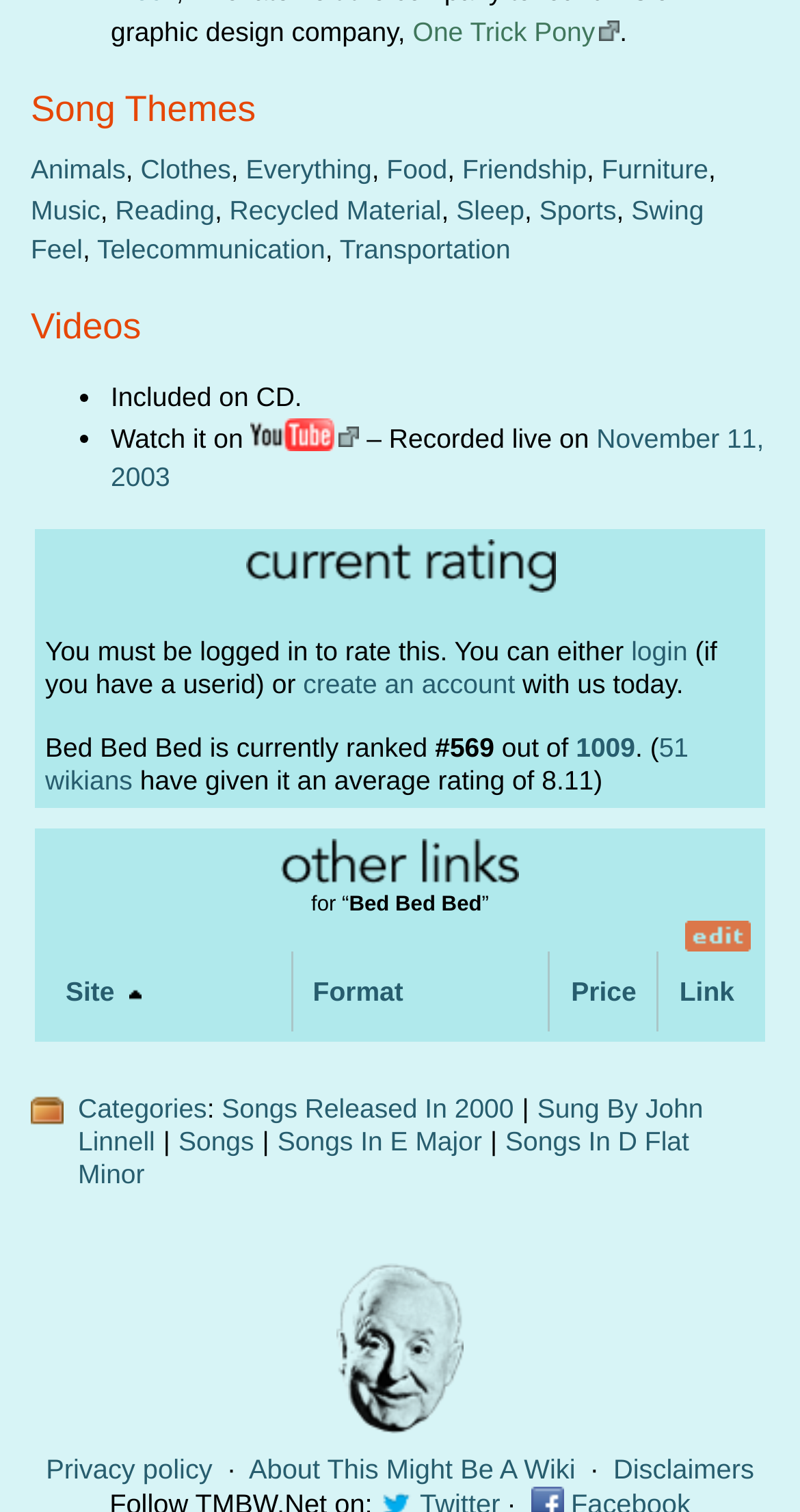Highlight the bounding box coordinates of the element you need to click to perform the following instruction: "Click on the 'One Trick Pony' link."

[0.516, 0.01, 0.775, 0.031]